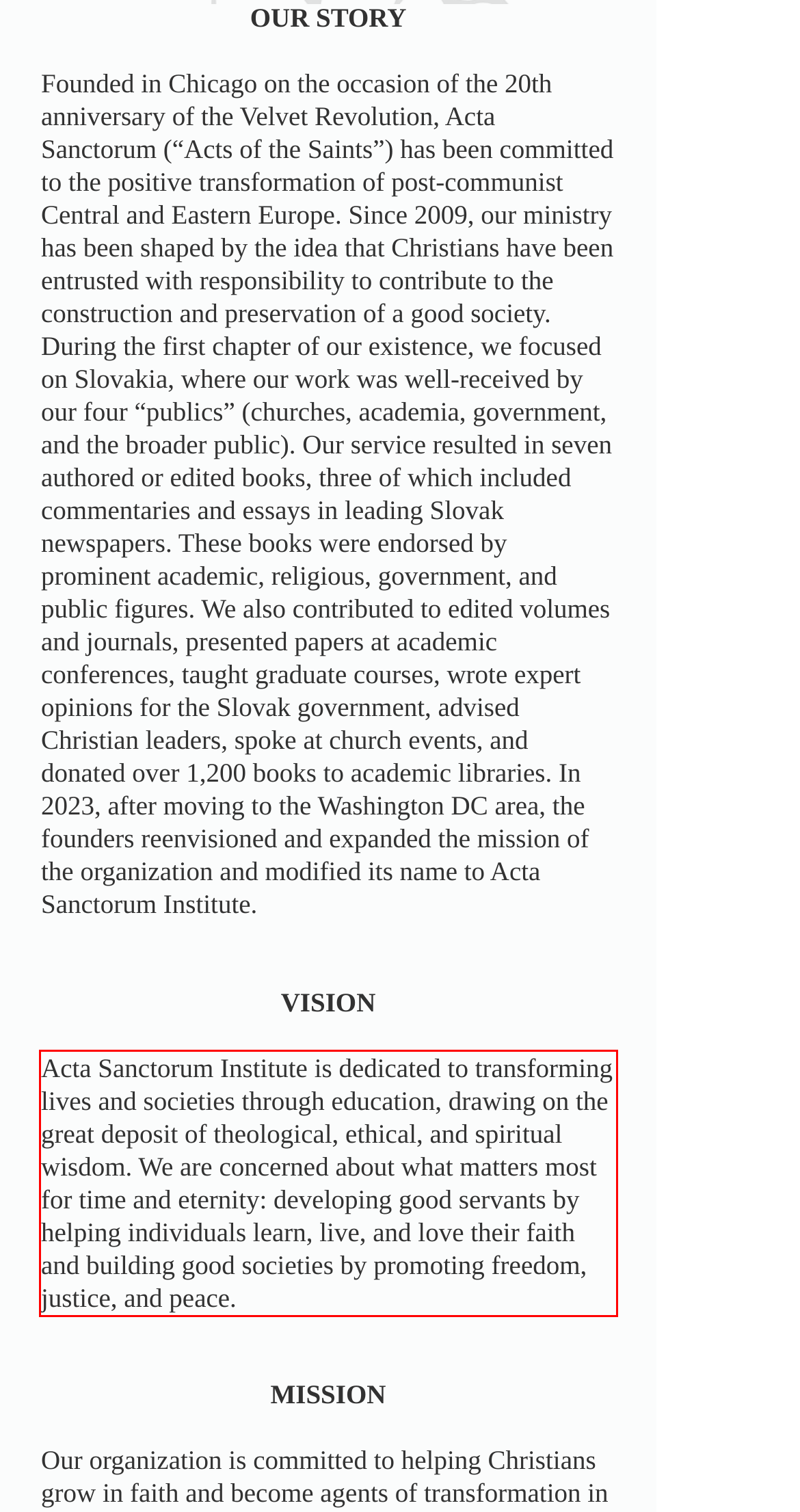Please perform OCR on the text within the red rectangle in the webpage screenshot and return the text content.

Acta Sanctorum Institute is dedicated to transforming lives and societies through education, drawing on the great deposit of theological, ethical, and spiritual wisdom. We are concerned about what matters most for time and eternity: developing good servants by helping individuals learn, live, and love their faith and building good societies by promoting freedom, justice, and peace.